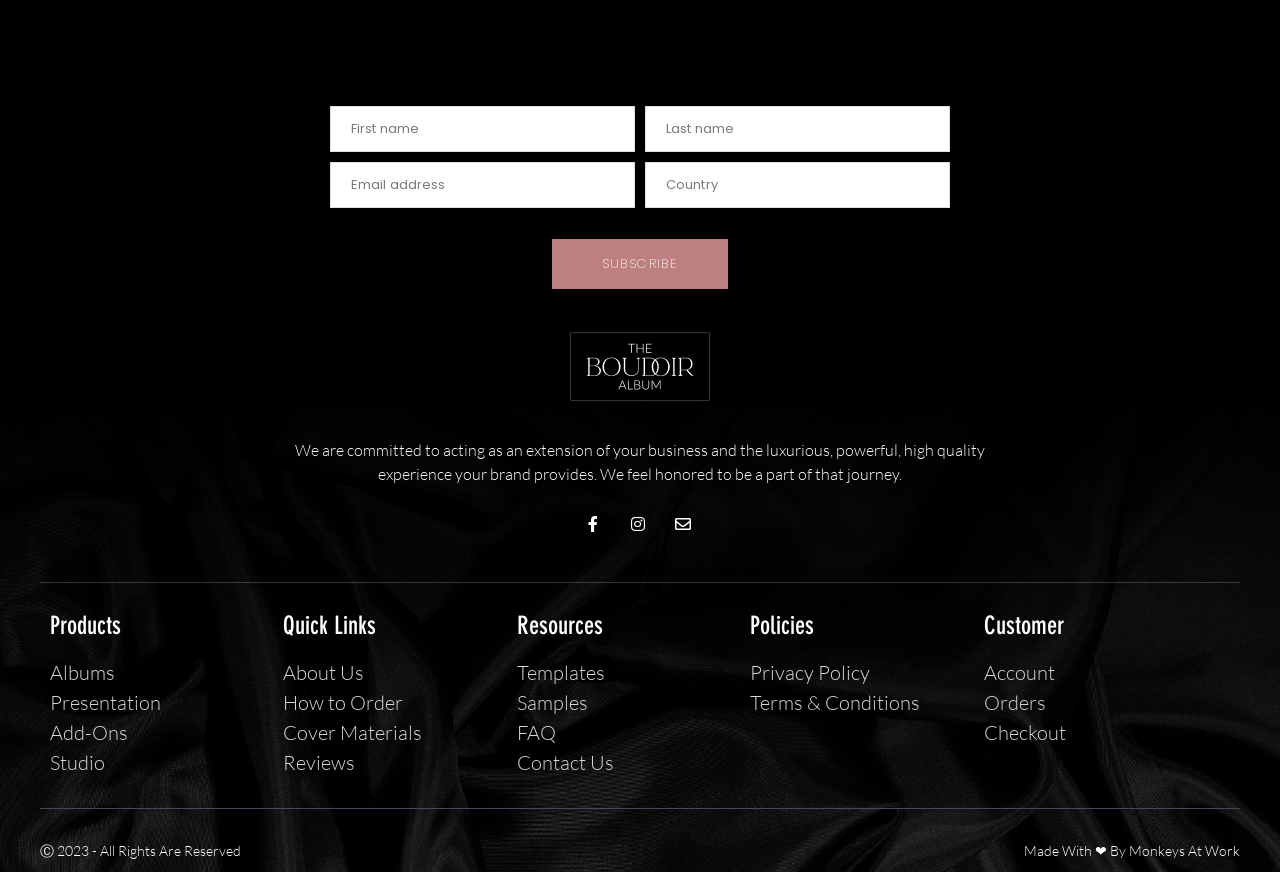Please find the bounding box for the UI element described by: "Cover Materials".

[0.221, 0.824, 0.388, 0.858]